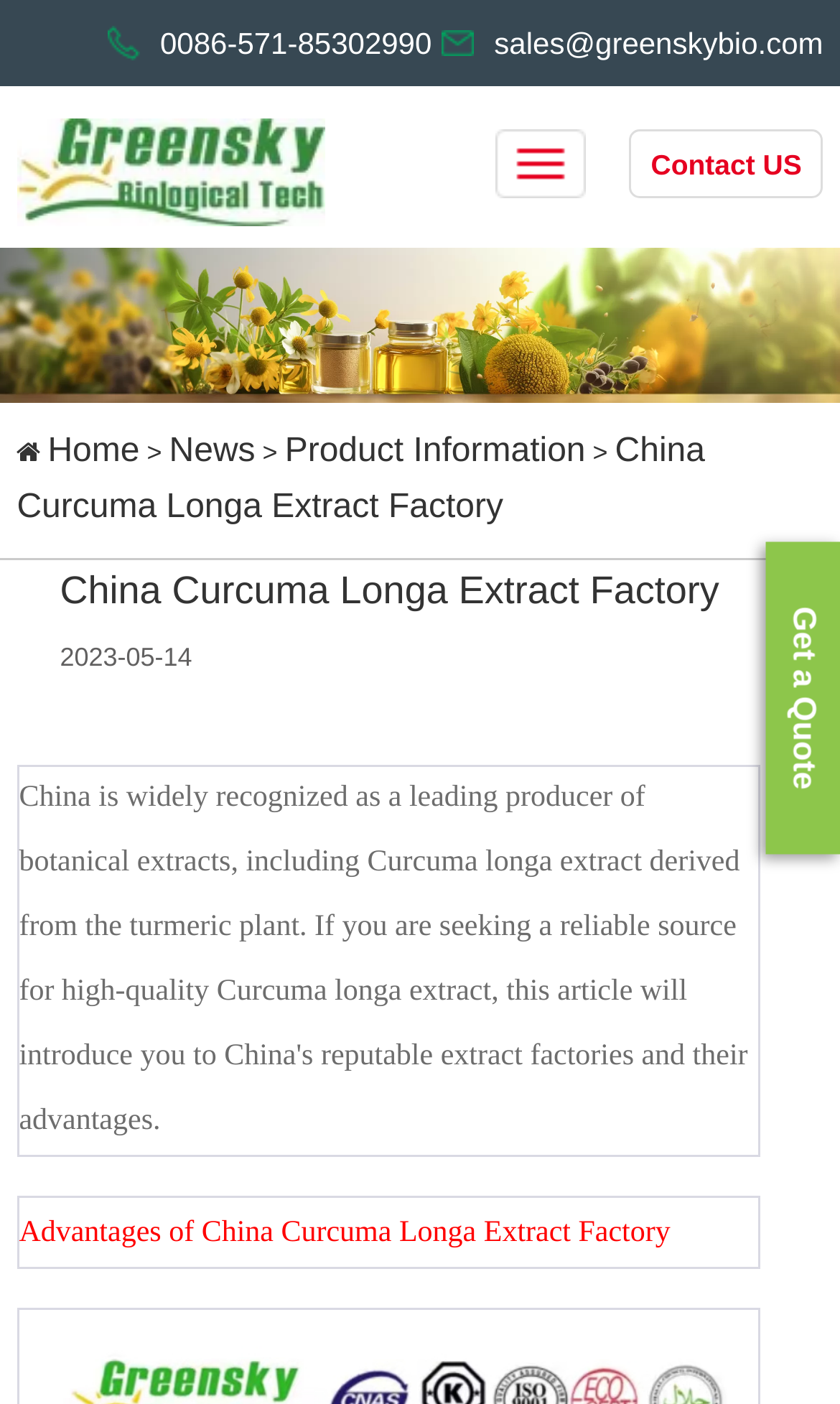What is the phone number of the company?
Answer with a single word or phrase by referring to the visual content.

0086-571-85302990